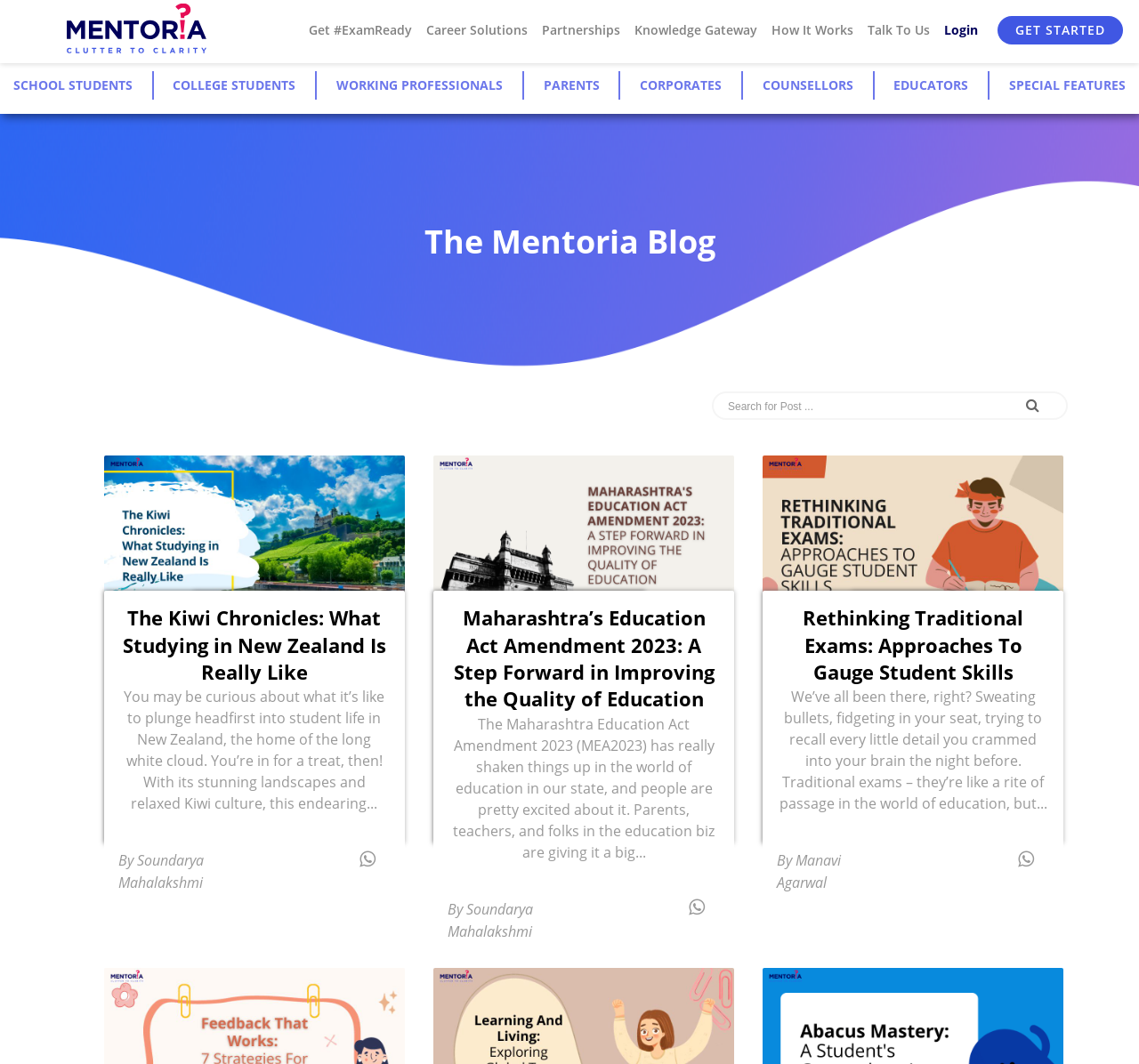Consider the image and give a detailed and elaborate answer to the question: 
What is the purpose of the search box?

The search box is located on the webpage with a placeholder text 'Search for Post...', which suggests that its purpose is to allow users to search for specific blog posts on the website.